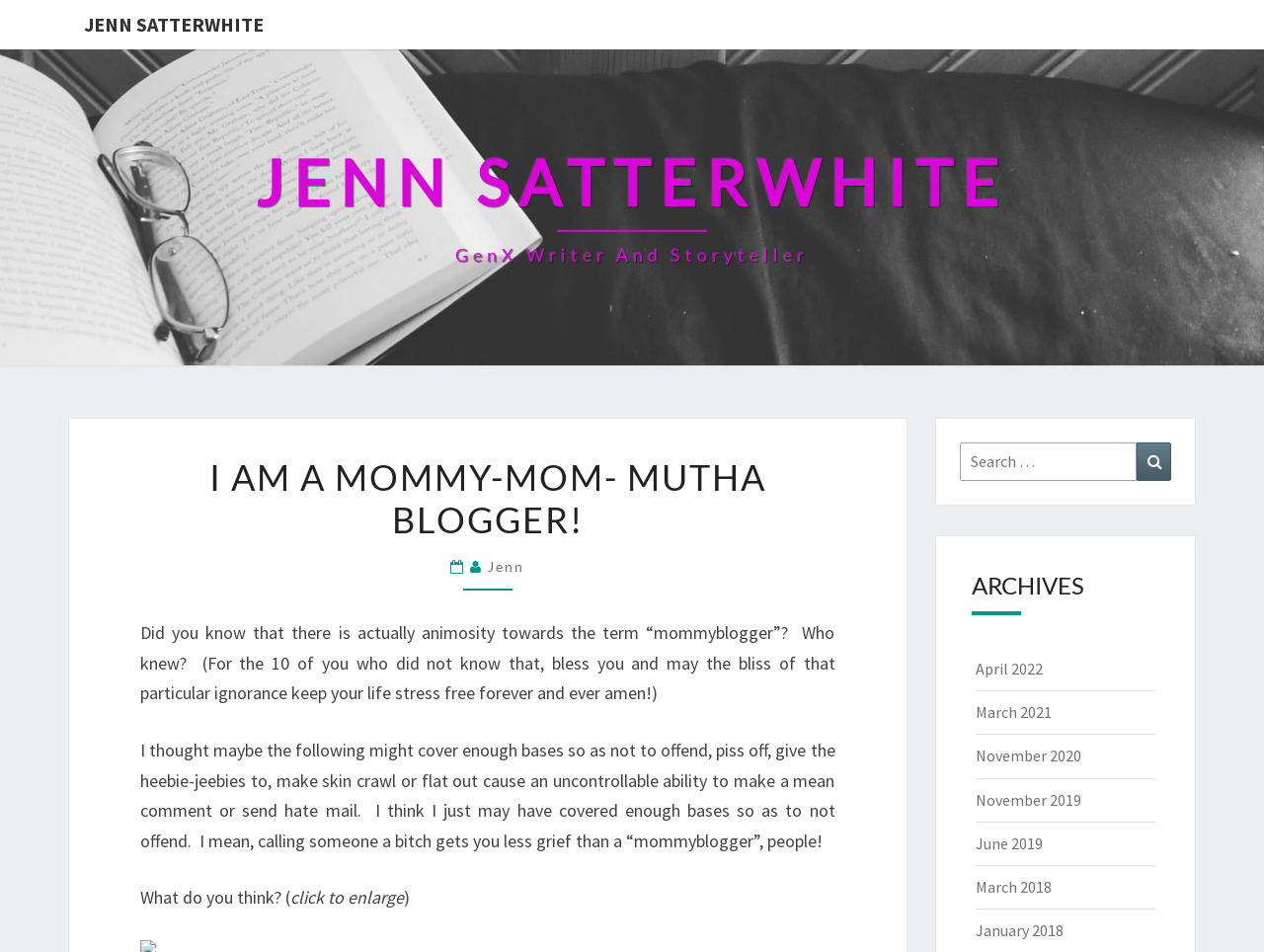Please answer the following question using a single word or phrase: 
What is the topic of the current blog post?

The term 'mommyblogger'